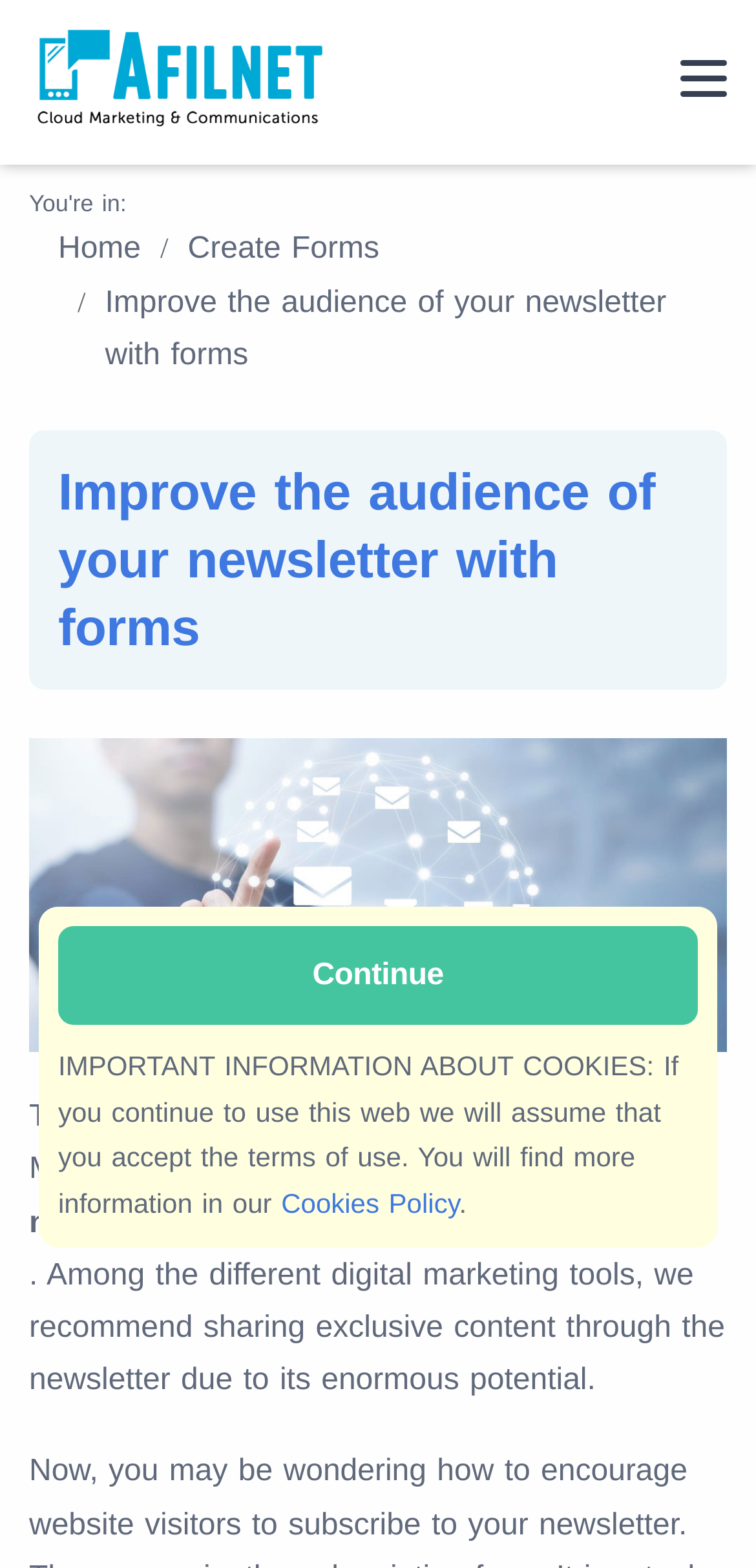Give a one-word or one-phrase response to the question: 
What is the position of the 'Menu' button?

Top right